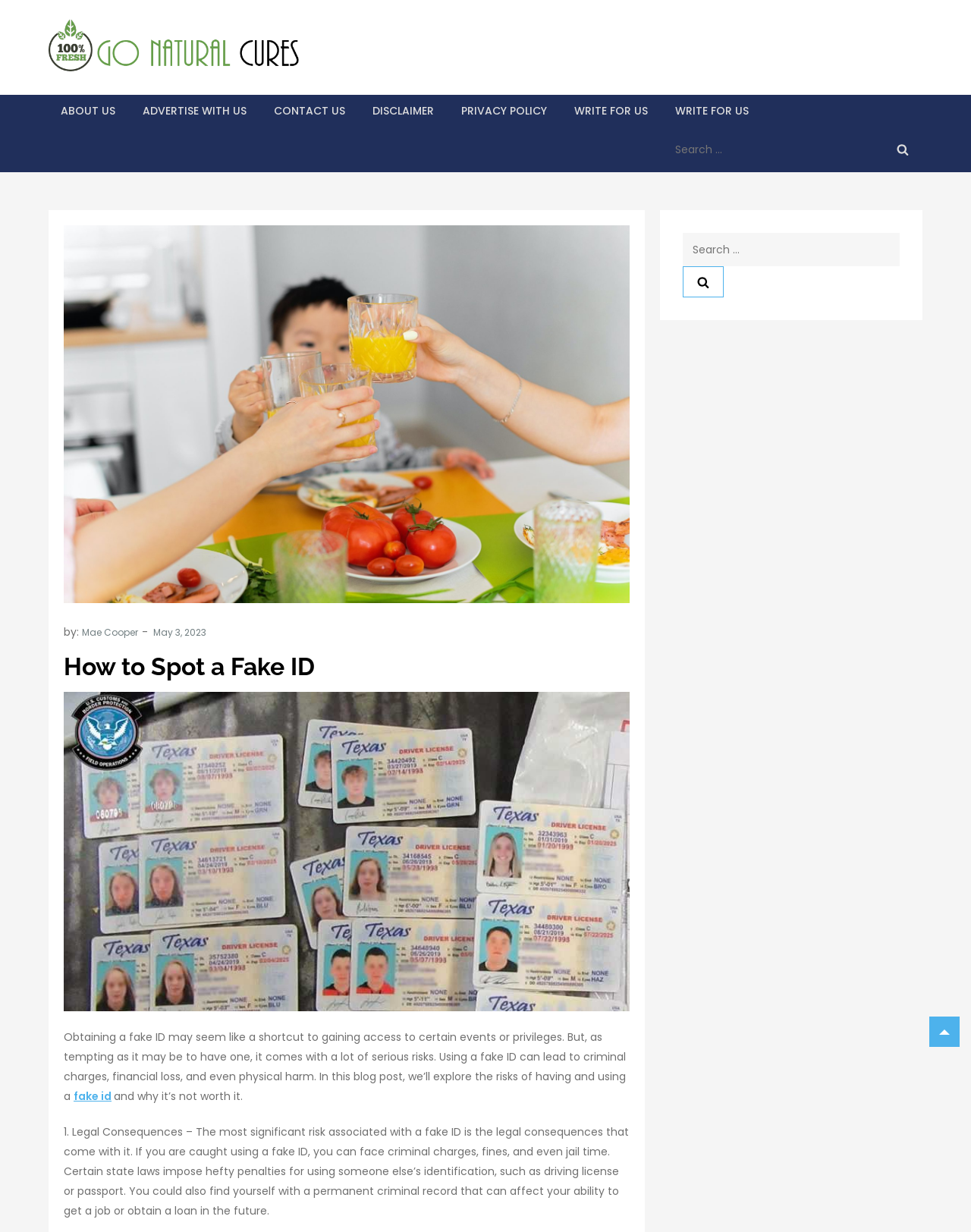What is the risk of using a fake ID?
Use the screenshot to answer the question with a single word or phrase.

Legal consequences